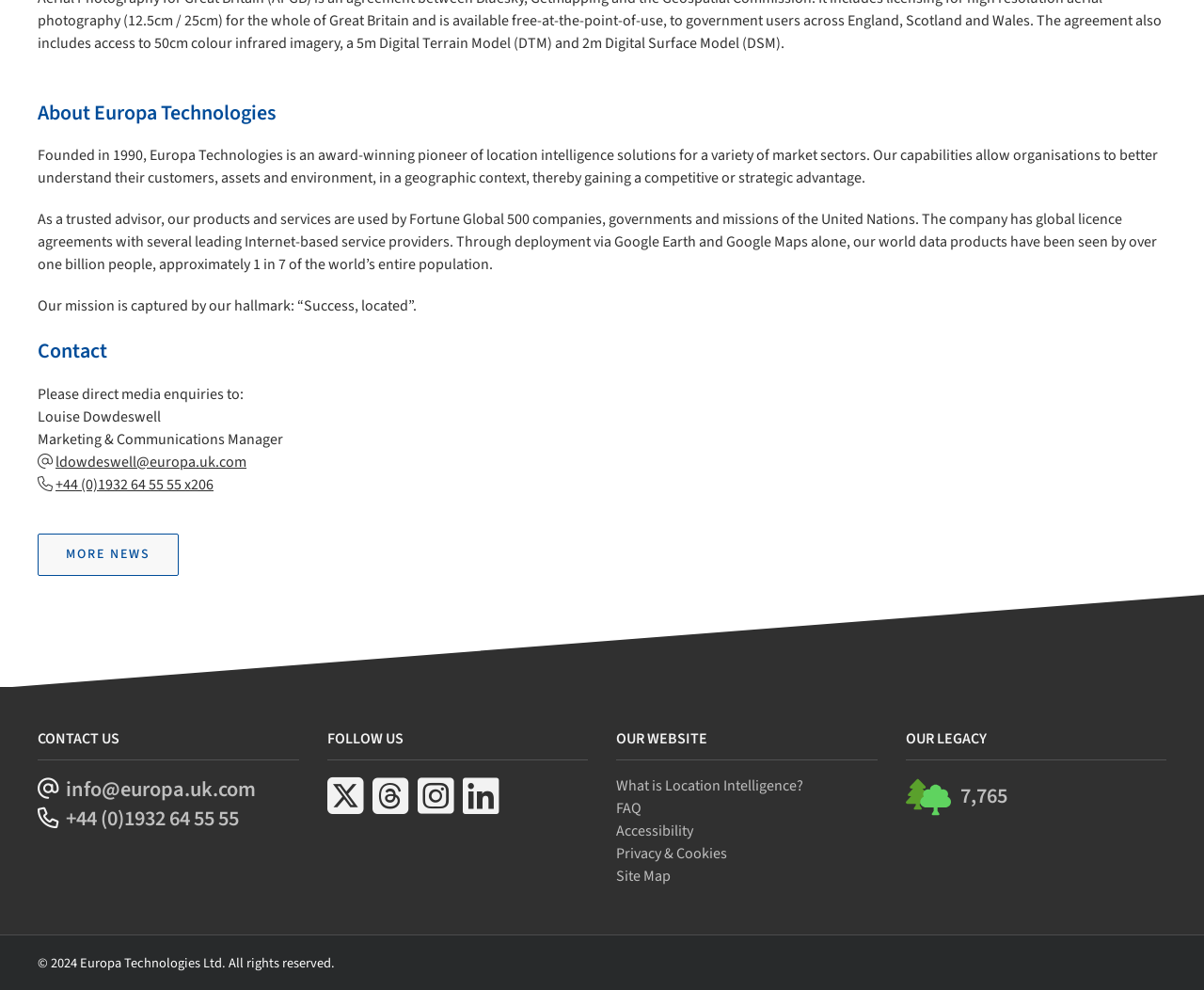Given the element description "Privacy & Cookies" in the screenshot, predict the bounding box coordinates of that UI element.

[0.512, 0.851, 0.729, 0.873]